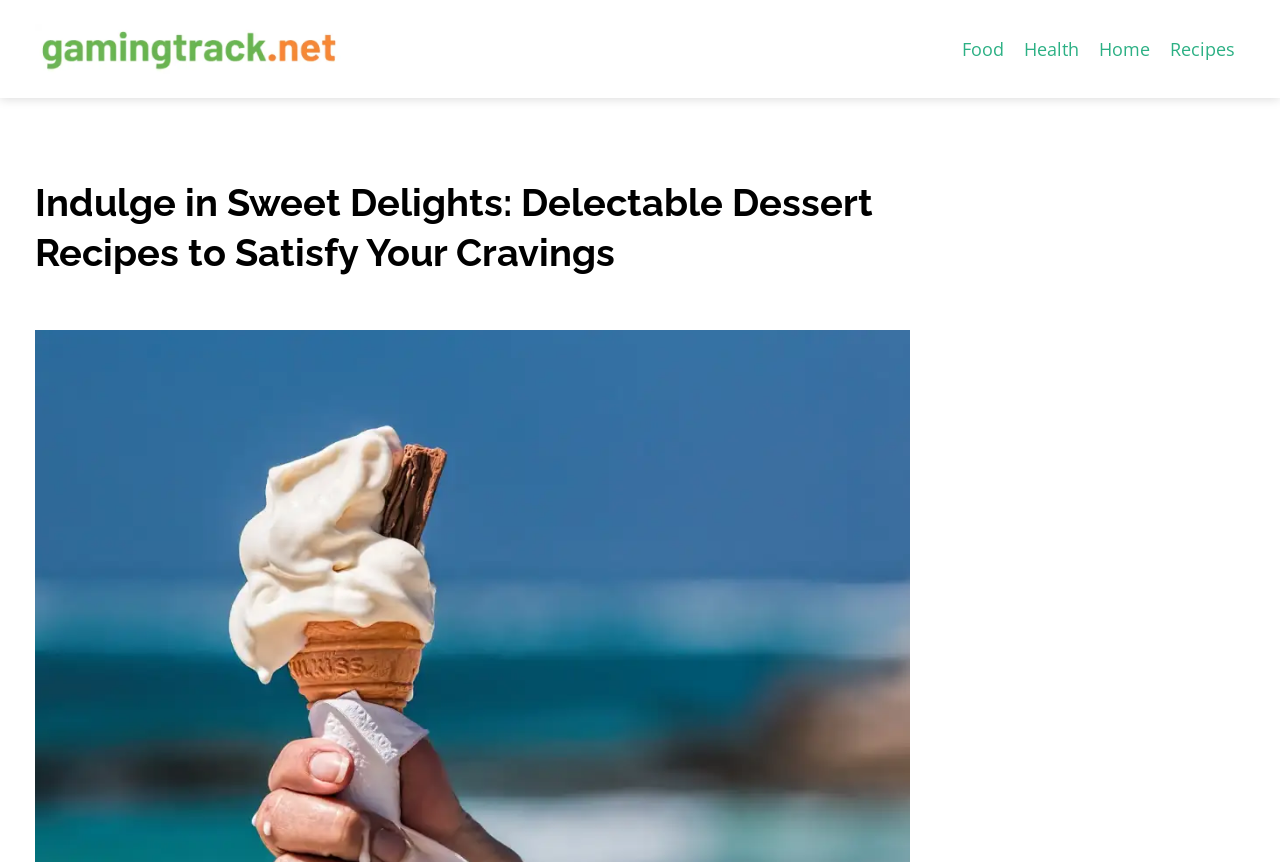What type of recipes are featured on this website?
Using the details from the image, give an elaborate explanation to answer the question.

The main heading of the webpage is 'Indulge in Sweet Delights: Delectable Dessert Recipes to Satisfy Your Cravings', which suggests that the website is focused on dessert recipes.